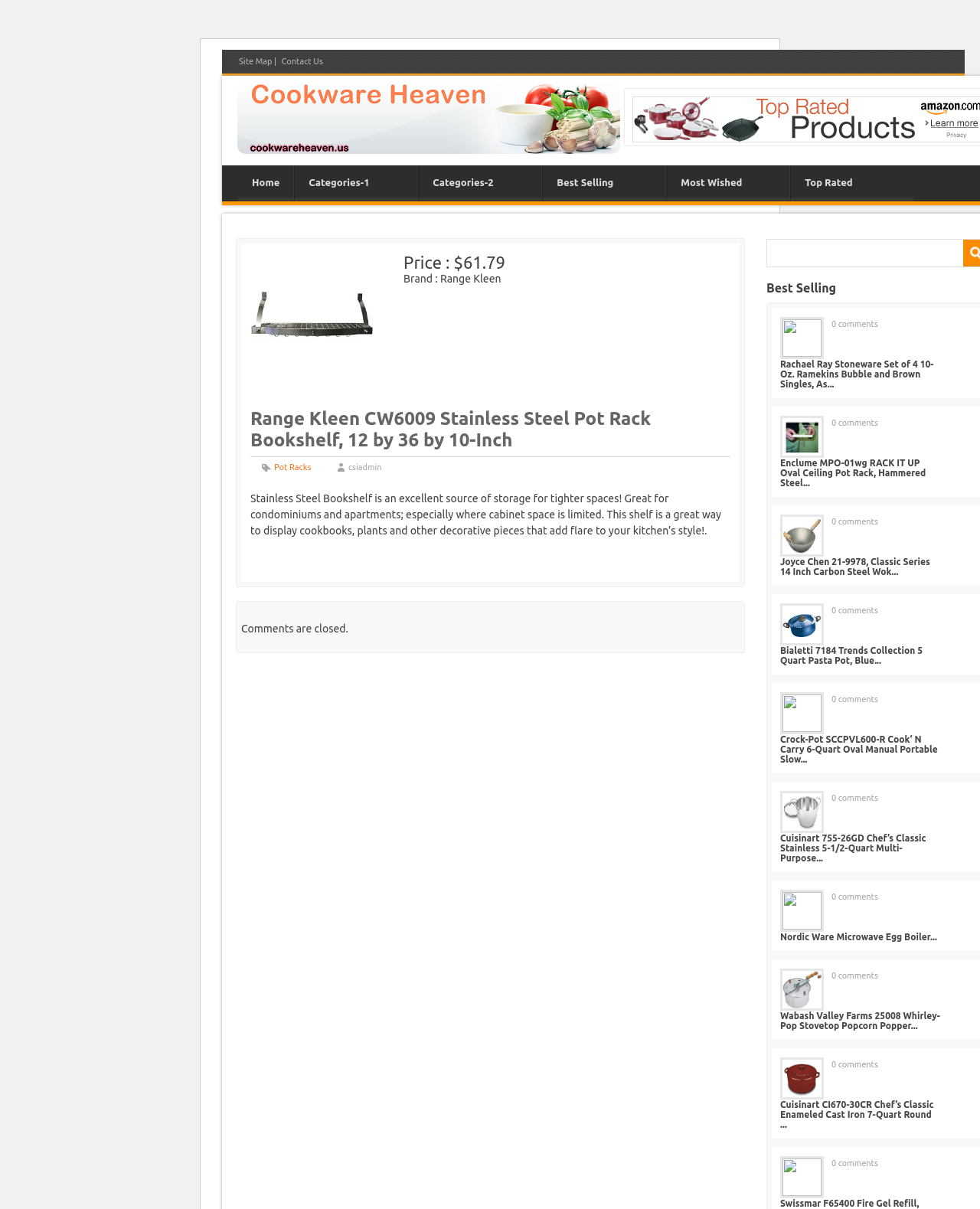Extract the main title from the webpage.

Range Kleen CW6009 Stainless Steel Pot Rack Bookshelf, 12 by 36 by 10-Inch